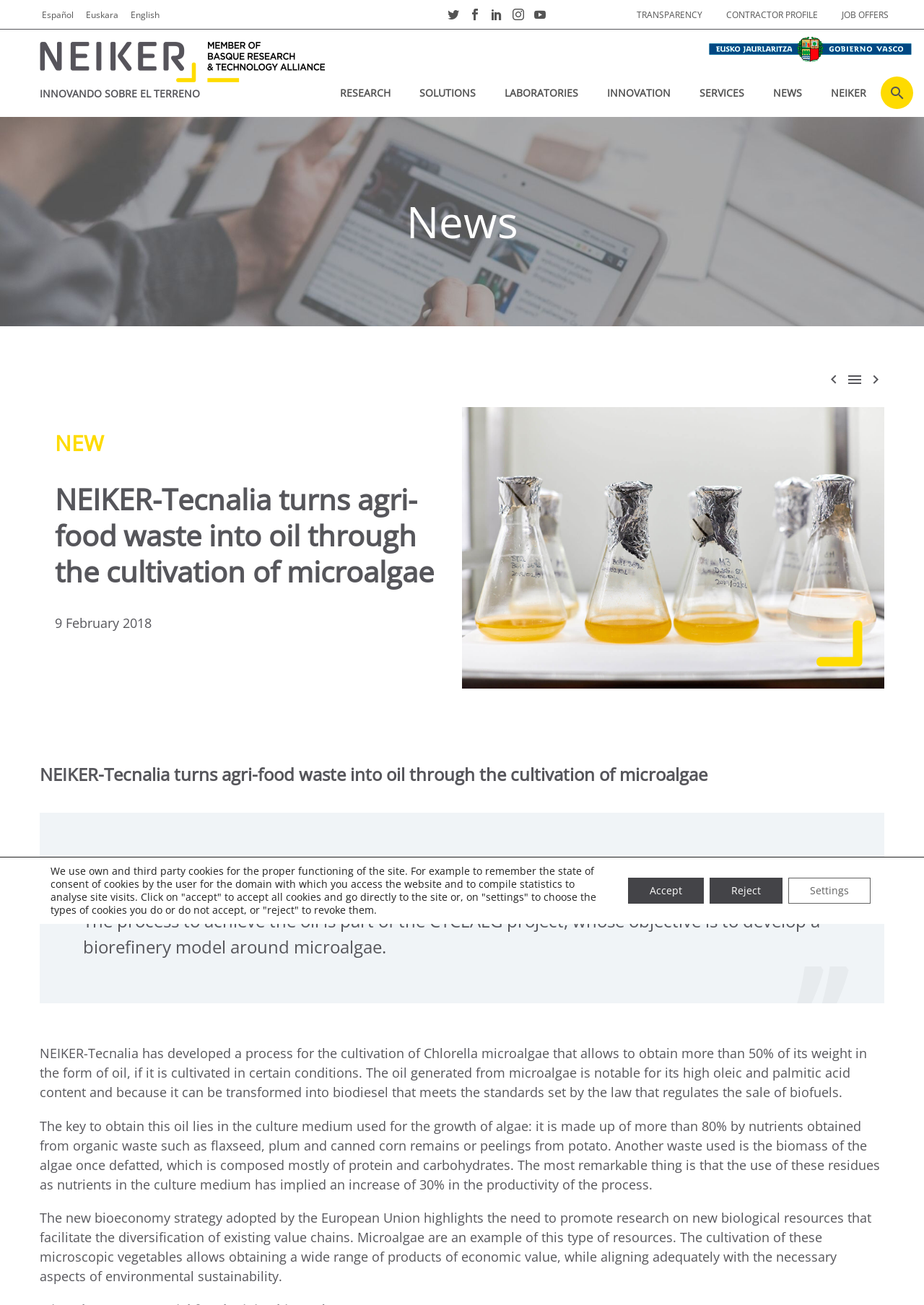Identify the bounding box for the element characterized by the following description: "job offers".

[0.904, 0.007, 0.969, 0.016]